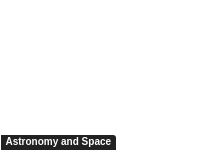Give a detailed account of the elements present in the image.

The image depicts a stunning visual related to astronomical phenomena, specifically focused on a neutron star. This celestial body is significant in the study of astrophysics, particularly in understanding heavy element formation through neutron star collisions. Accompanying the image is a heading that conveys its relevance to the field of astronomy, suggesting a broader context of exploration and discovery within the universe. The presentation invites viewers to delve into the wonders of space and the intricate processes that govern stellar lifecycles, emphasizing the importance of these discoveries in enhancing our understanding of the cosmos.